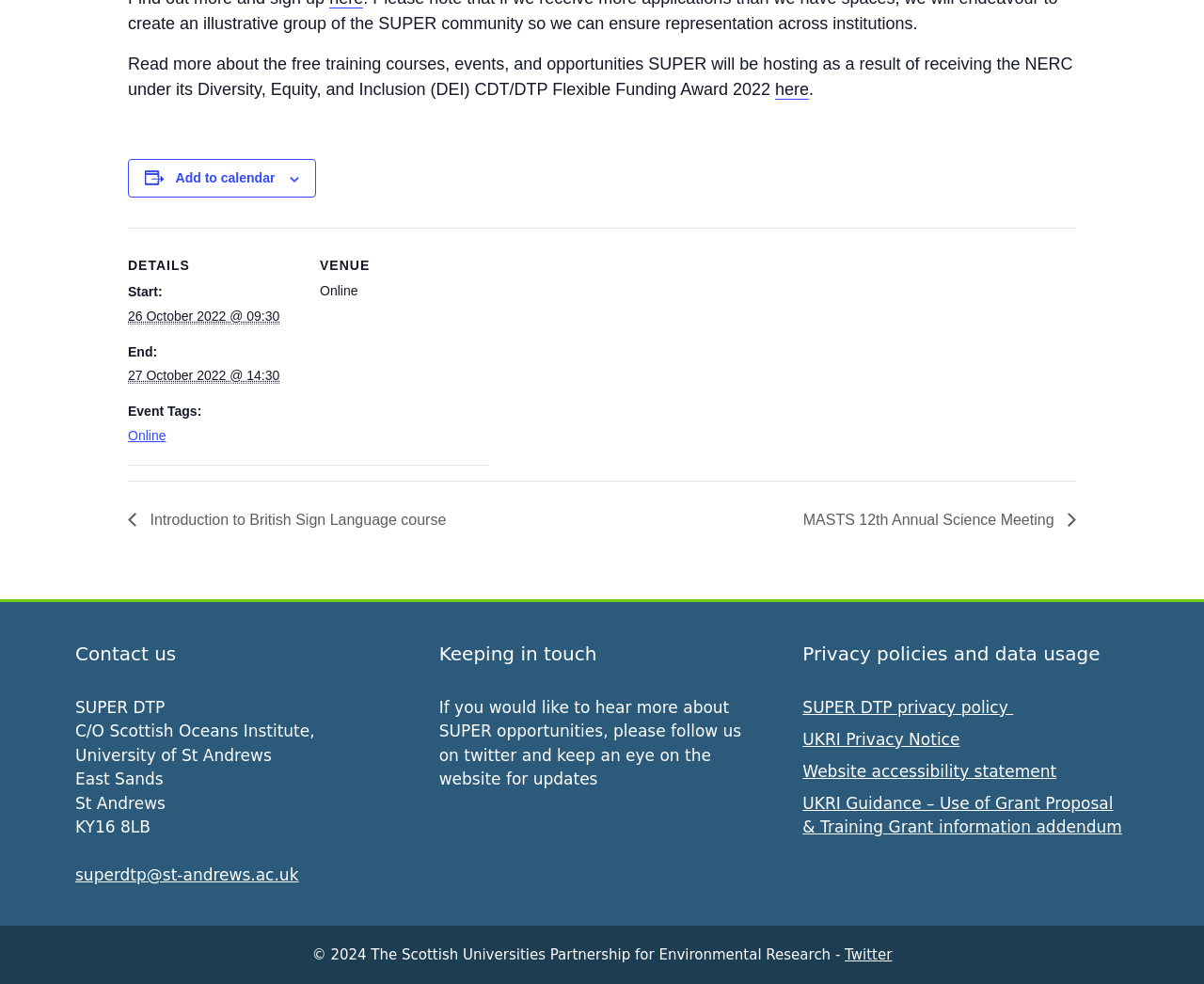Locate the bounding box coordinates of the area you need to click to fulfill this instruction: 'Read more about the free training courses'. The coordinates must be in the form of four float numbers ranging from 0 to 1: [left, top, right, bottom].

[0.644, 0.082, 0.672, 0.102]